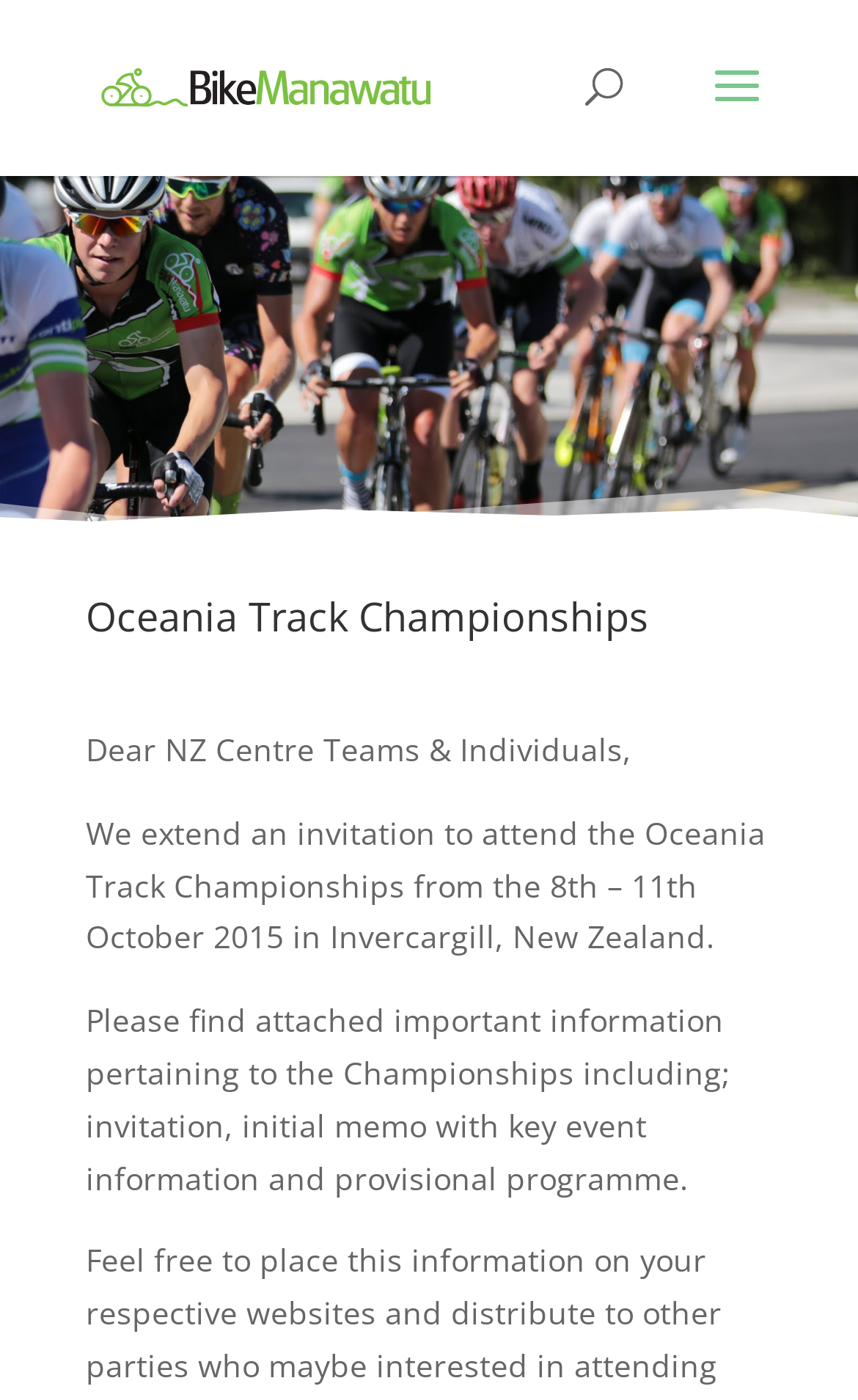Locate and extract the headline of this webpage.

Oceania Track Championships